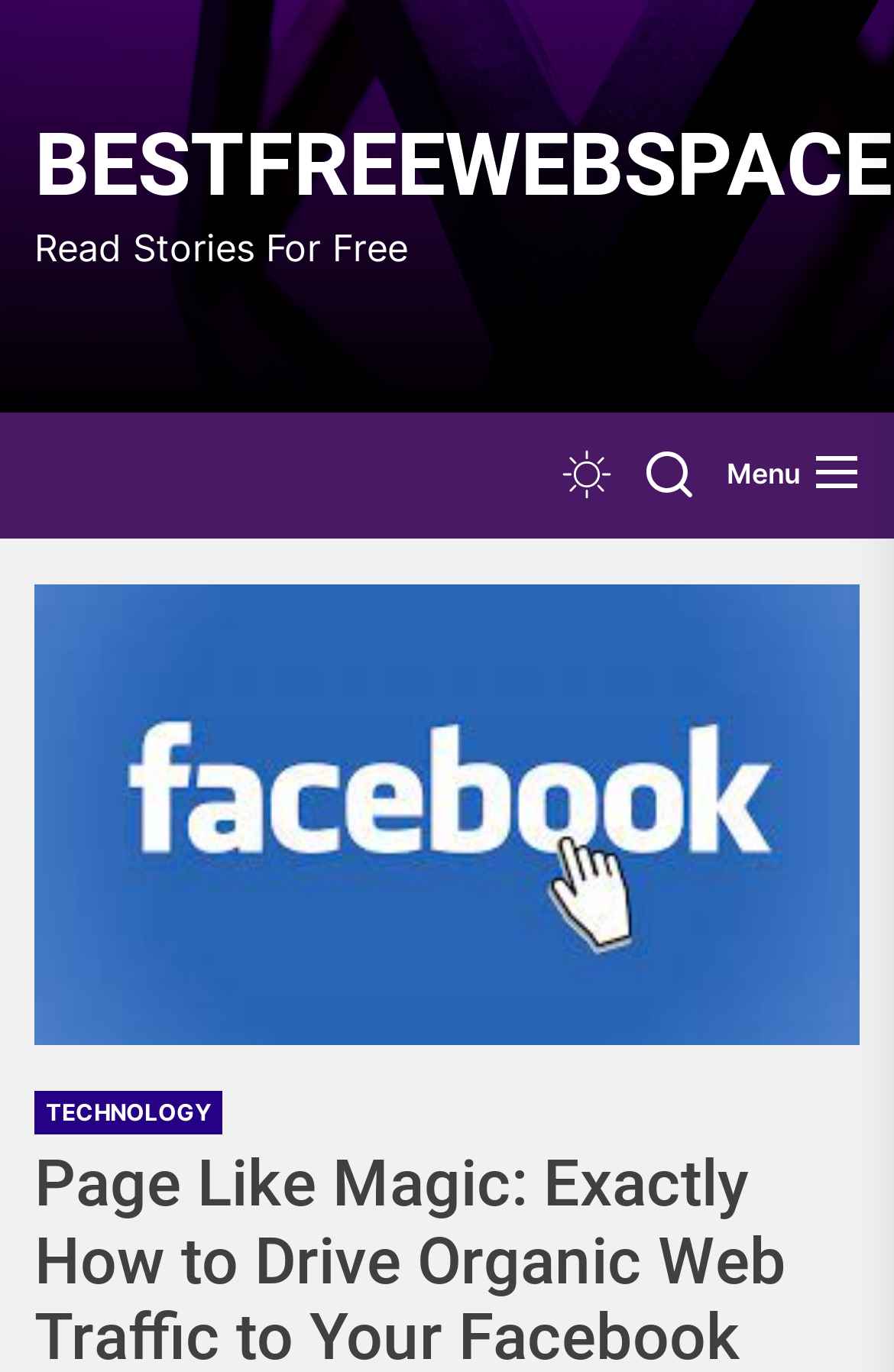What is the topic of the image on the webpage?
Provide a detailed and extensive answer to the question.

I found the answer by examining the image element with the description 'Page Like Magic: Exactly How to Drive Organic Web Traffic to Your Facebook', which indicates that the image is related to the topic of driving organic web traffic on Facebook.